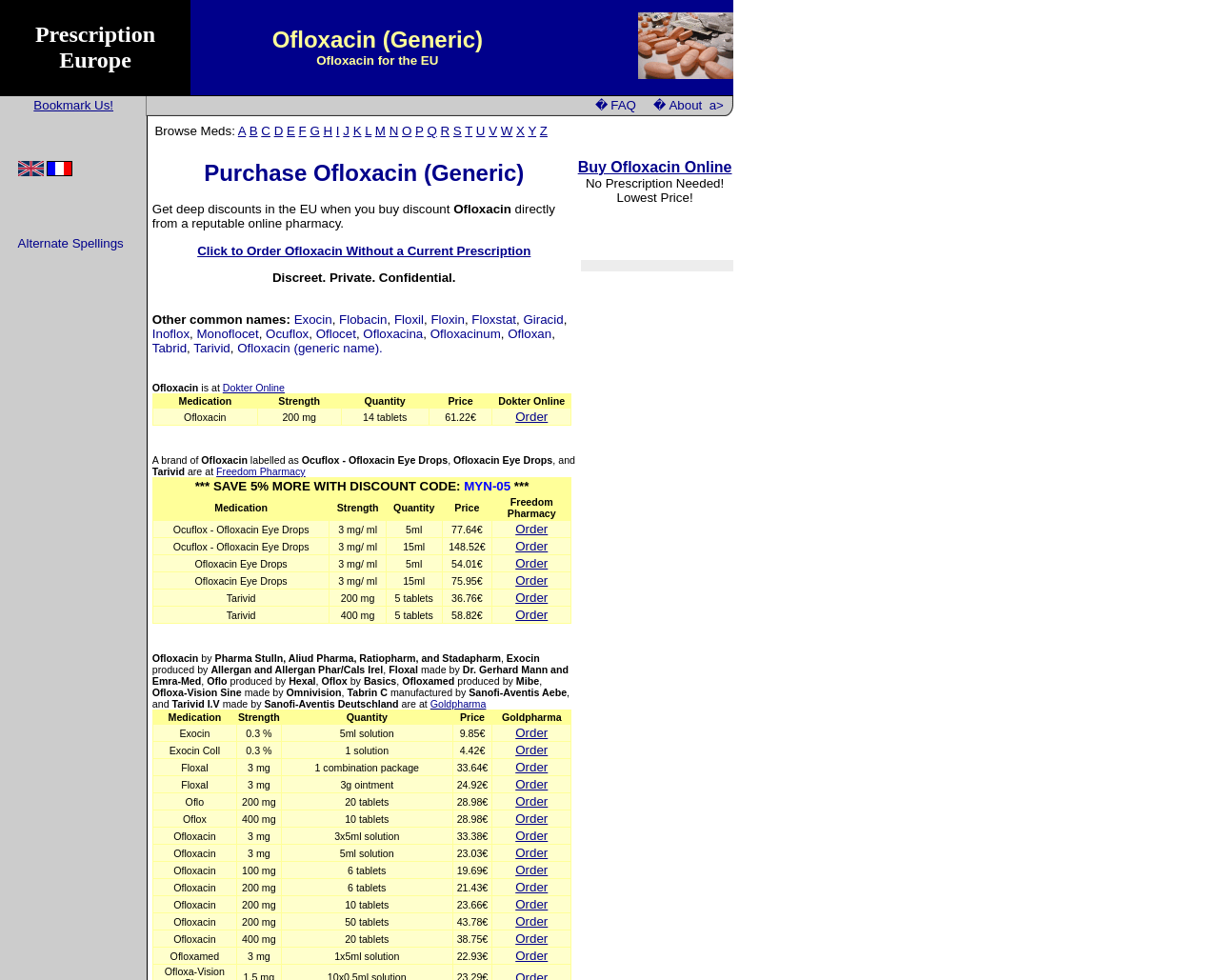Identify the bounding box coordinates of the region that needs to be clicked to carry out this instruction: "Click to order Ofloxacin without a current prescription". Provide these coordinates as four float numbers ranging from 0 to 1, i.e., [left, top, right, bottom].

[0.162, 0.249, 0.435, 0.263]